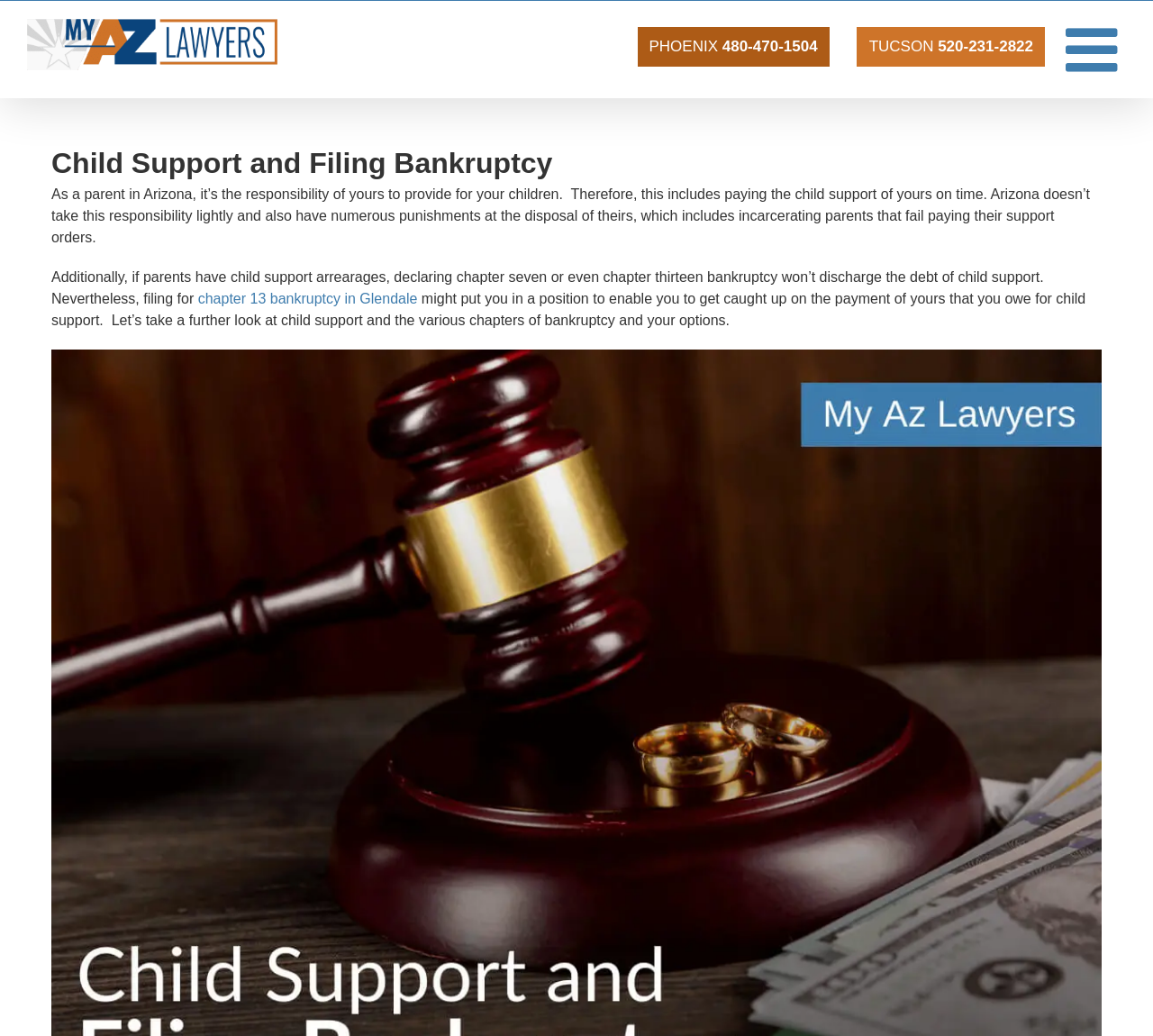For the given element description PHOENIX 480-470-1504, determine the bounding box coordinates of the UI element. The coordinates should follow the format (top-left x, top-left y, bottom-right x, bottom-right y) and be within the range of 0 to 1.

[0.553, 0.026, 0.719, 0.064]